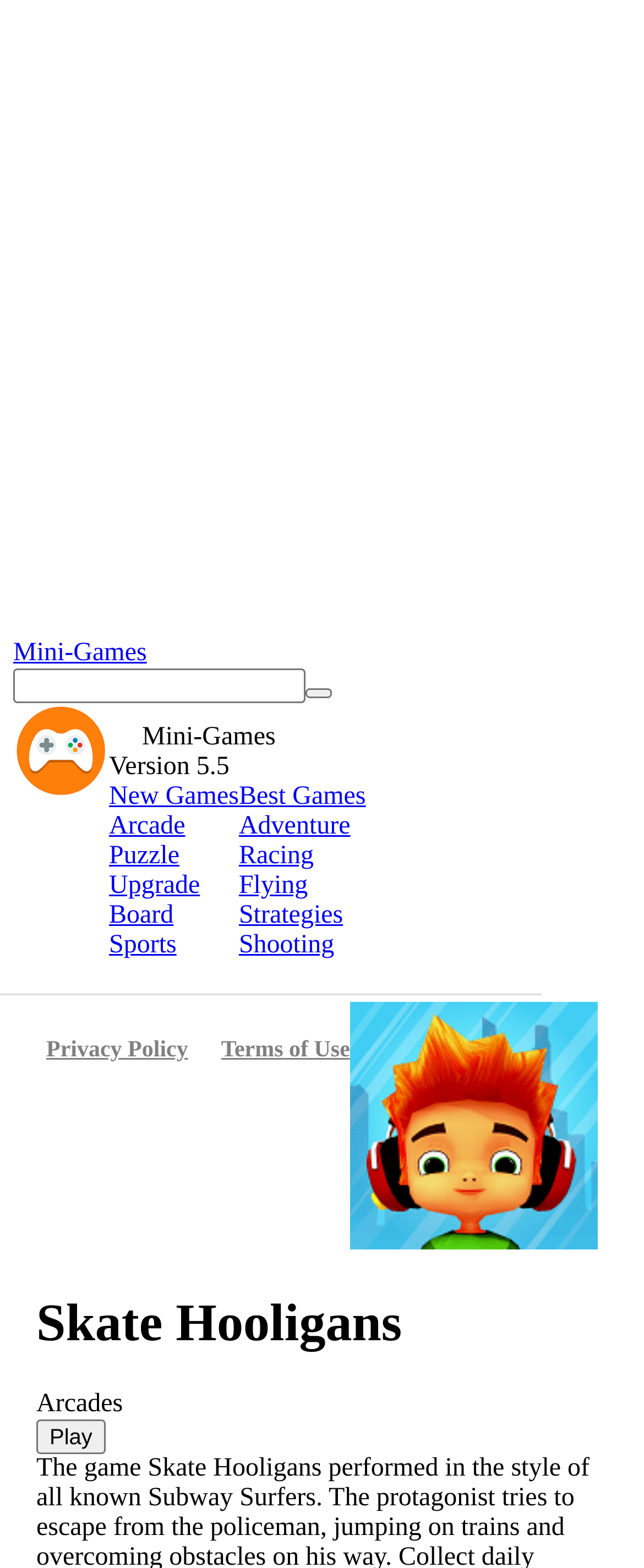Refer to the image and answer the question with as much detail as possible: How many categories are listed in the table?

The table has 10 categories listed, which are New Games, Best Games, Arcade, Adventure, Puzzle, Racing, Upgrade, Flying, Board, and Strategies. These categories are obtained from the LayoutTableCell elements within the LayoutTable.